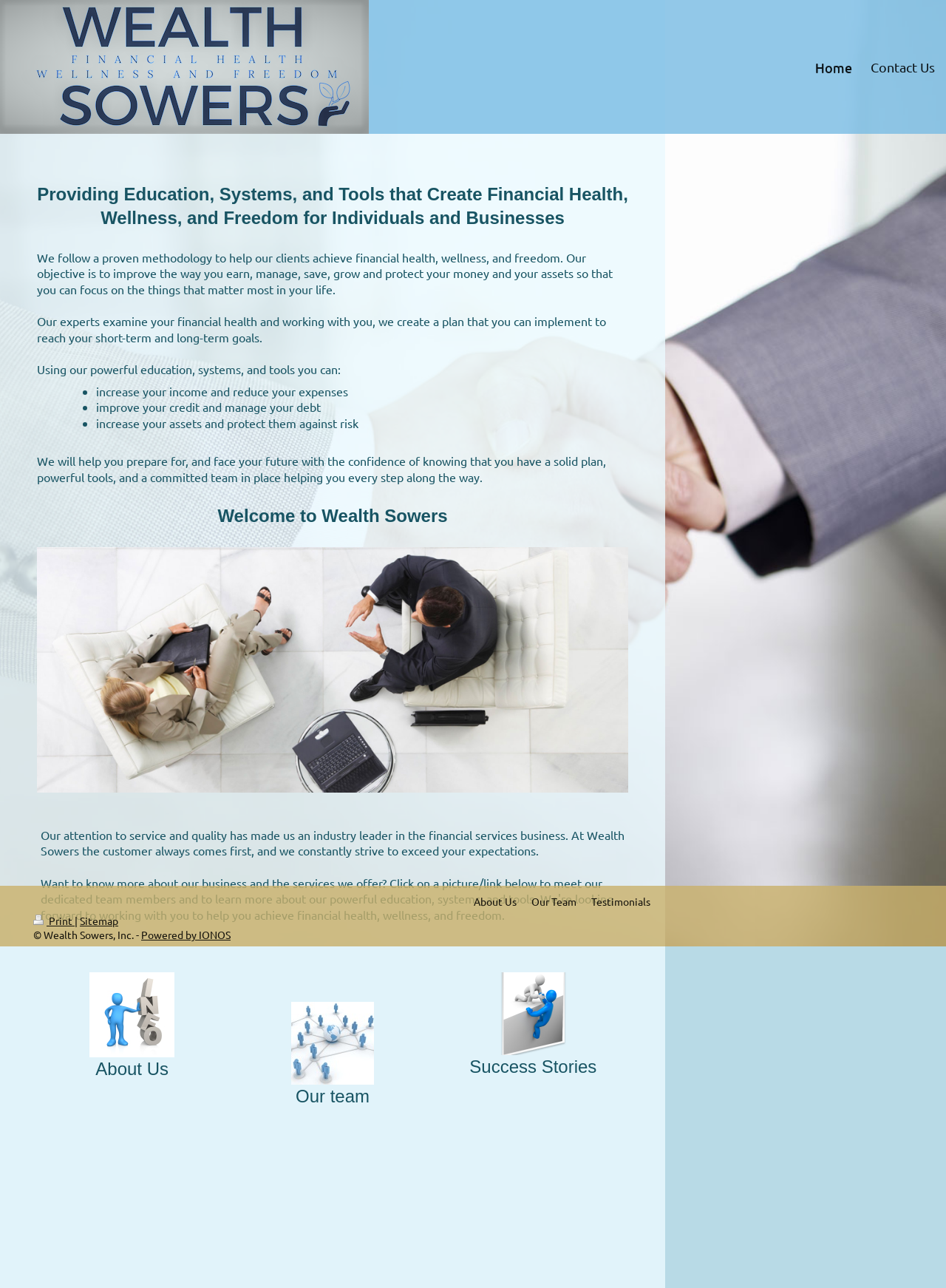Please provide a short answer using a single word or phrase for the question:
What is the purpose of Wealth Sowers' education and tools?

To help clients reach goals